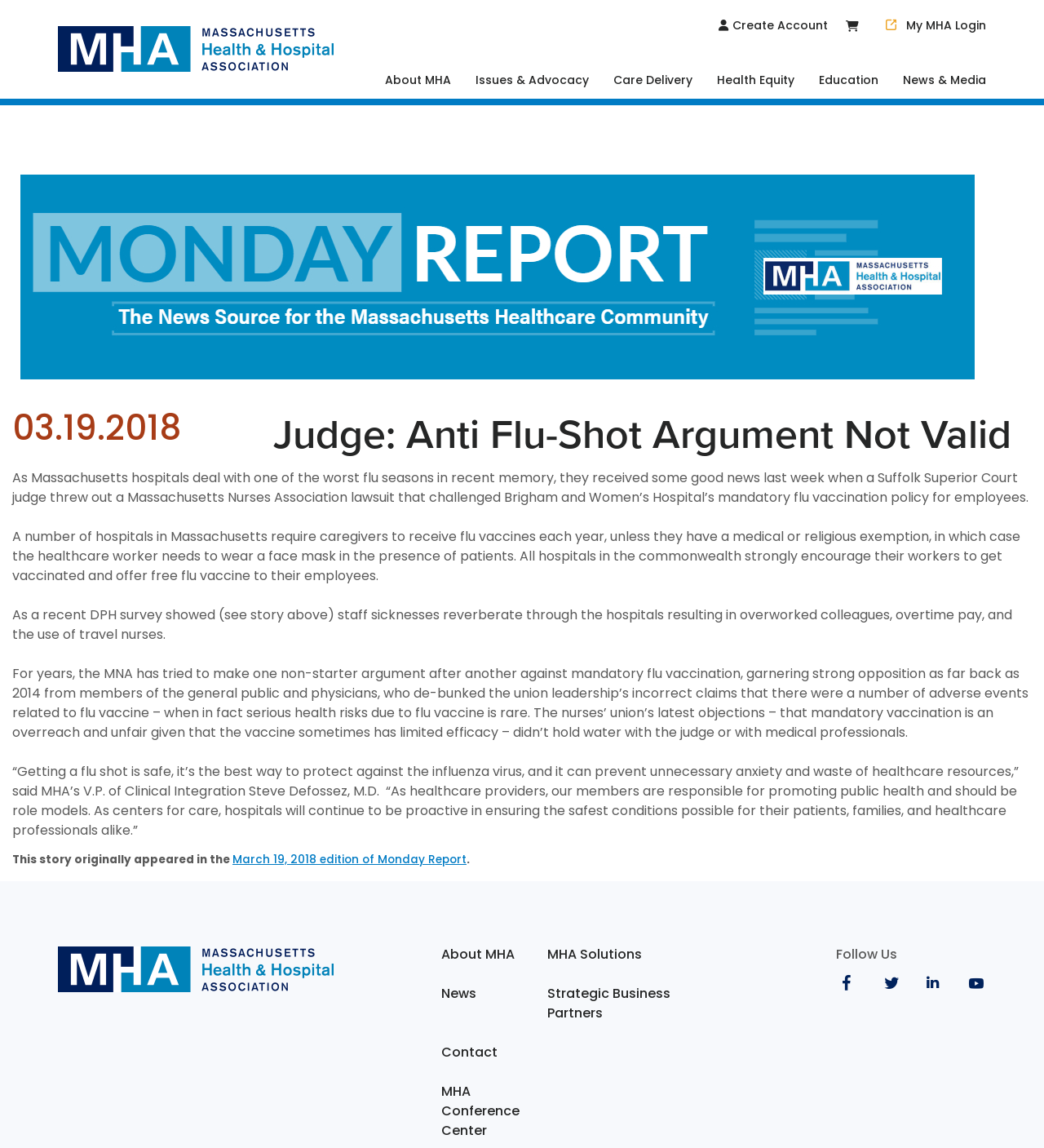Identify the bounding box coordinates of the section that should be clicked to achieve the task described: "View cart".

[0.805, 0.007, 0.829, 0.037]